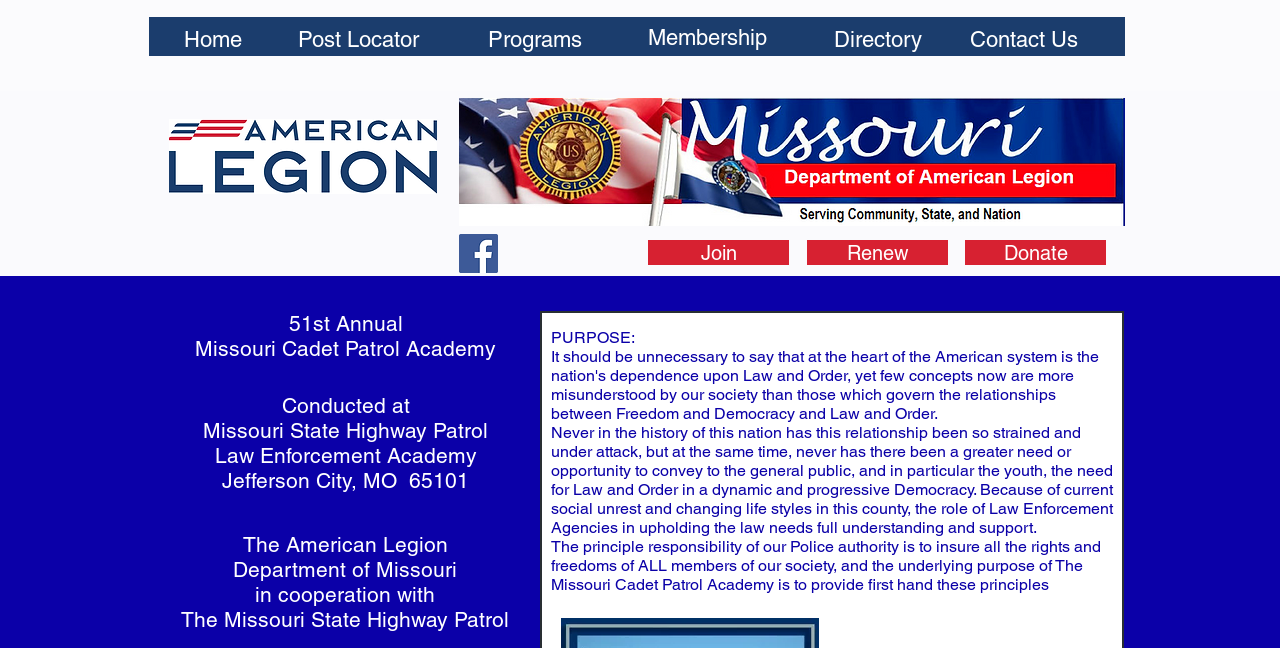Answer the following query with a single word or phrase:
What is the relationship between the Missouri Cadet Patrol Academy and the American Legion?

Cooperation